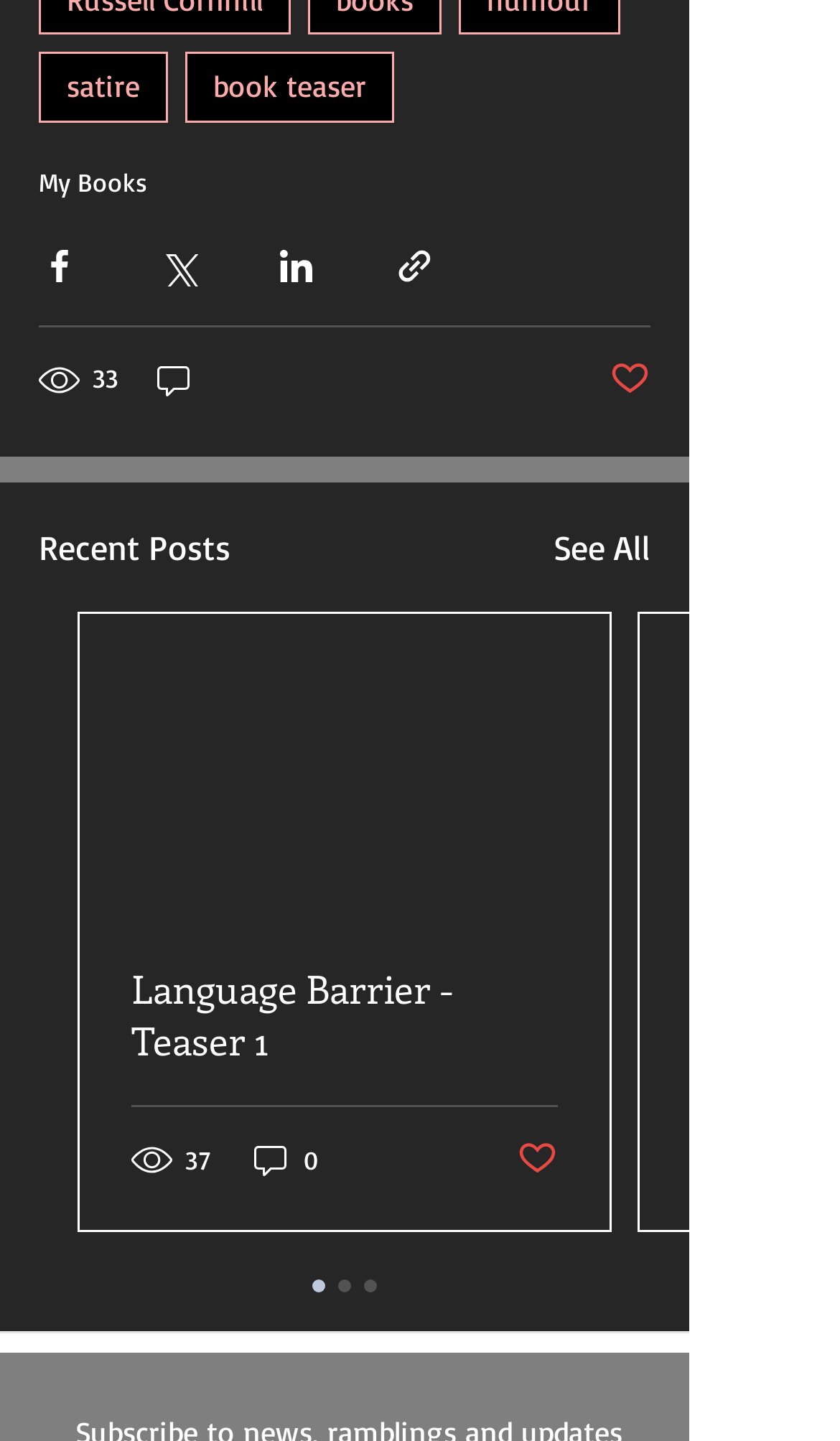Answer the question in a single word or phrase:
How many comments does the first post have?

0